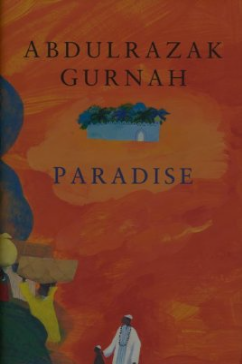Explain the content of the image in detail.

The image features the book cover of "Paradise," authored by Abdulrazak Gurnah. Set against a vivid orange background, the cover depicts stylized figures along the bottom, suggesting a rich cultural narrative. The title "PARADISE" is prominently displayed in bold blue letters, with Gurnah's name artistically placed above it in black. This poignant book explores the journey of a young boy growing up in East Africa during a tumultuous period marked by colonial influences and complexities of identity. Recognized for its powerful storytelling, "Paradise" was shortlisted for the Booker Prize in 1994, highlighting Gurnah's significant contribution to literature.